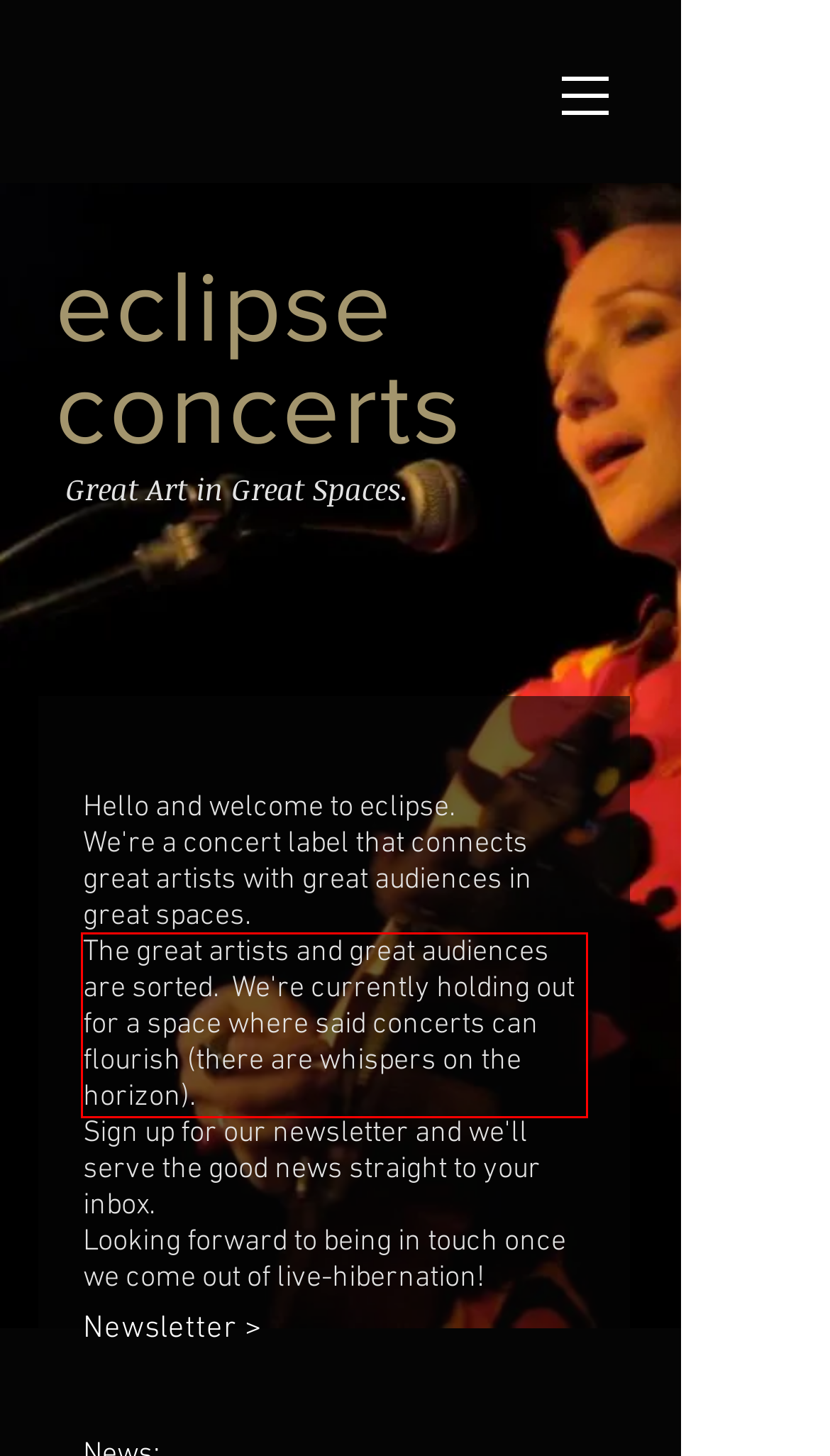Using the provided screenshot of a webpage, recognize the text inside the red rectangle bounding box by performing OCR.

The great artists and great audiences are sorted. We're currently holding out for a space where said concerts can flourish (there are whispers on the horizon).